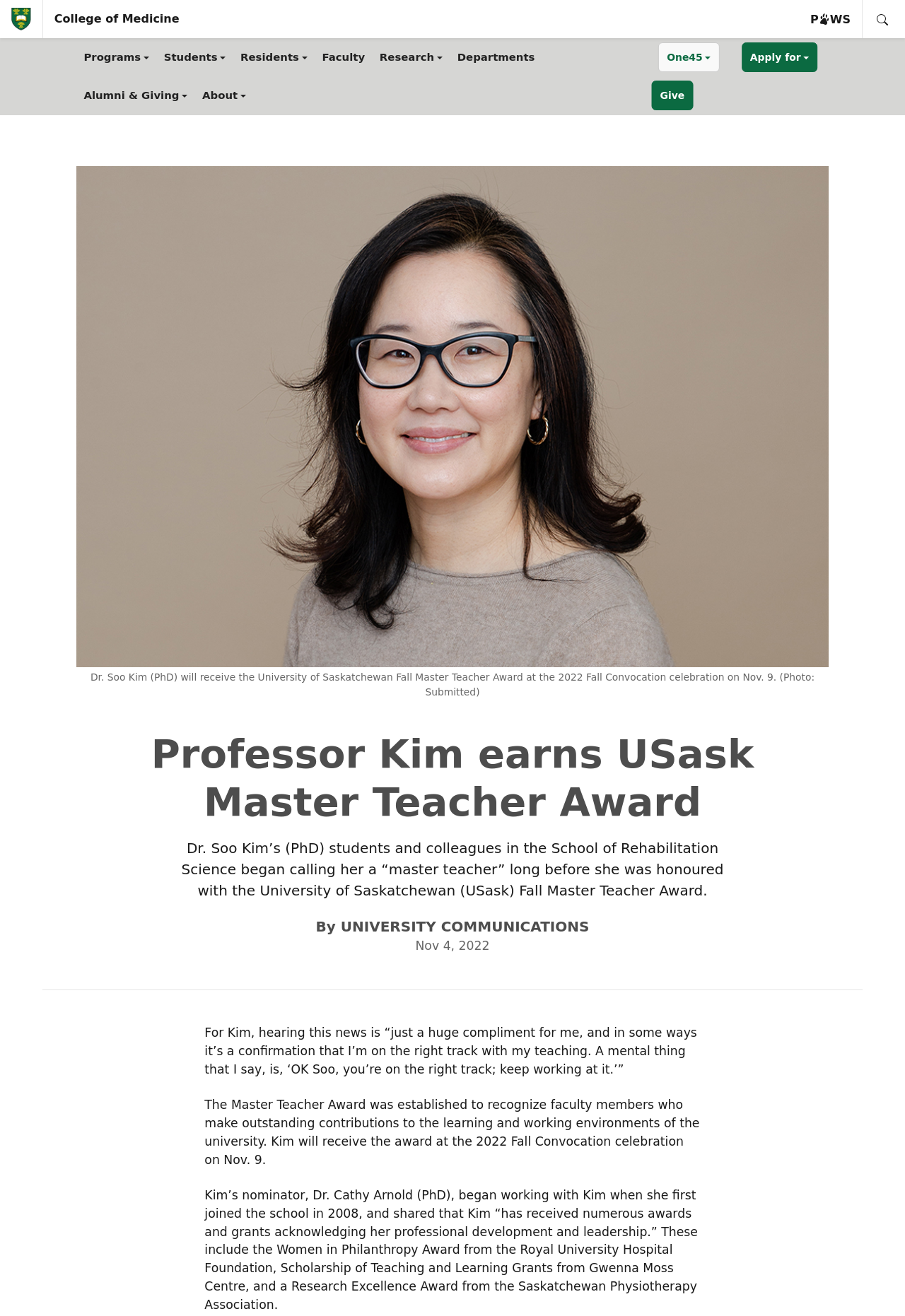Provide a one-word or one-phrase answer to the question:
What is the name of the school where Dr. Soo Kim works?

School of Rehabilitation Science